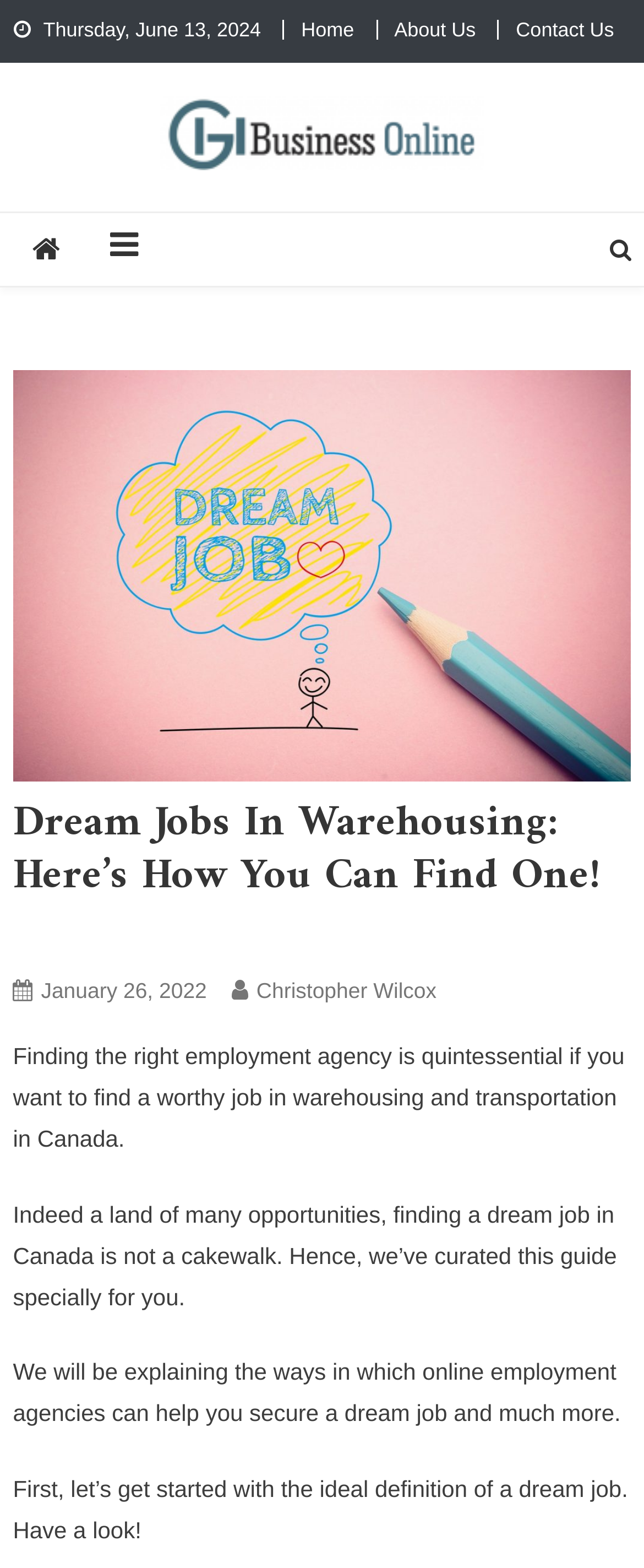From the details in the image, provide a thorough response to the question: Who is the author of the article?

I found the author's name by looking at the link element with the text 'Christopher Wilcox' which is located below the main heading.